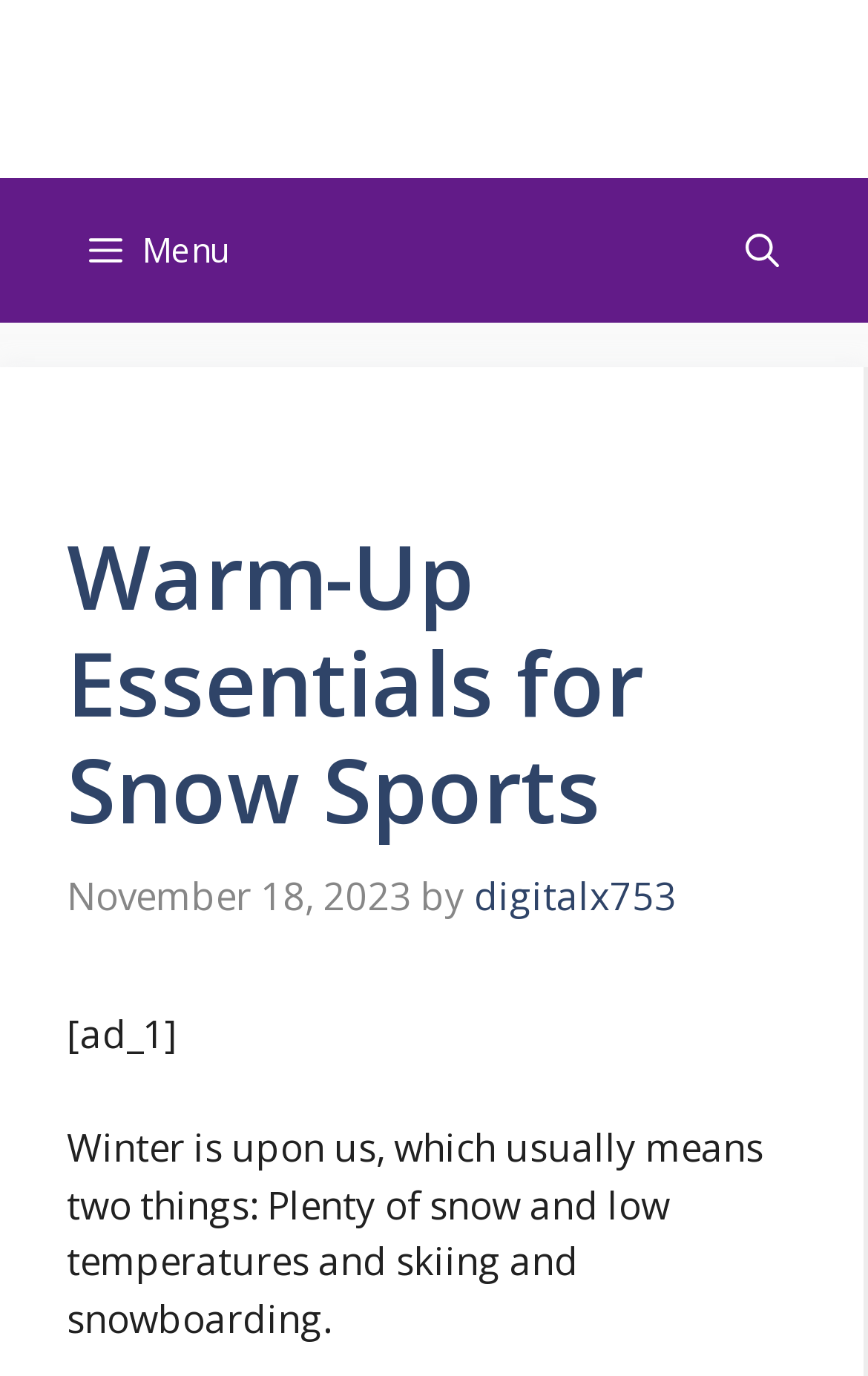Is the menu button expanded?
From the image, provide a succinct answer in one word or a short phrase.

False